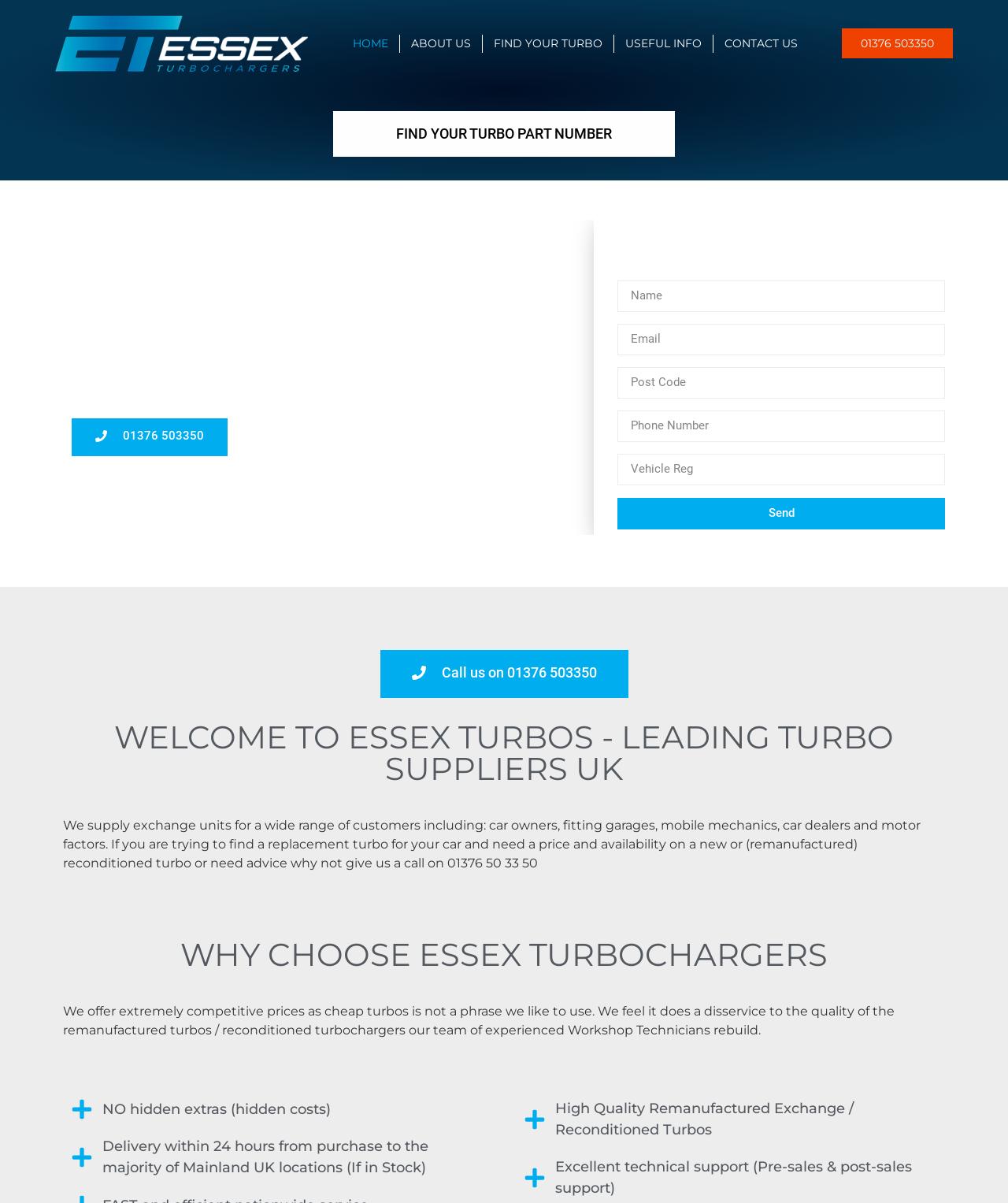Identify the bounding box coordinates of the element that should be clicked to fulfill this task: "Click the HOME link". The coordinates should be provided as four float numbers between 0 and 1, i.e., [left, top, right, bottom].

[0.339, 0.021, 0.396, 0.051]